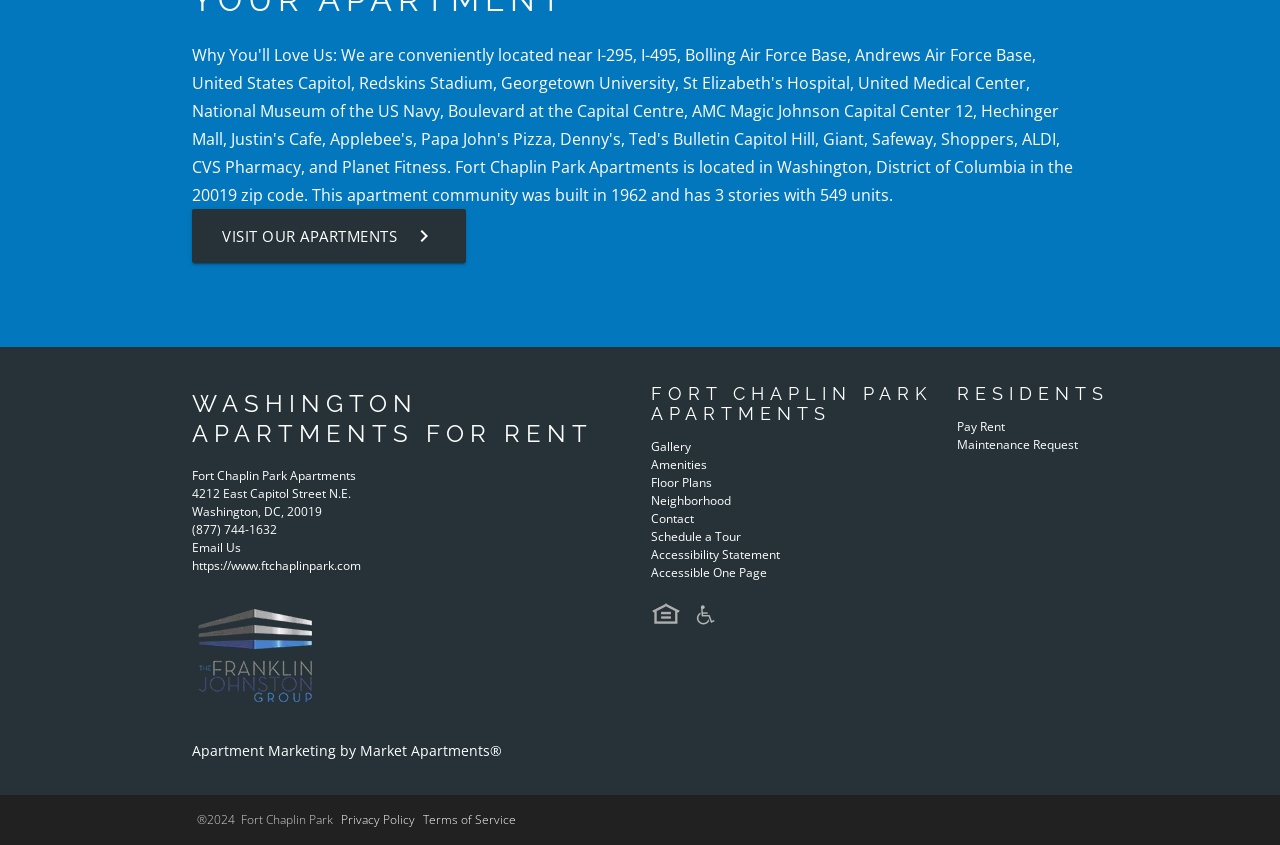Based on the element description: "About Us", identify the UI element and provide its bounding box coordinates. Use four float numbers between 0 and 1, [left, top, right, bottom].

None